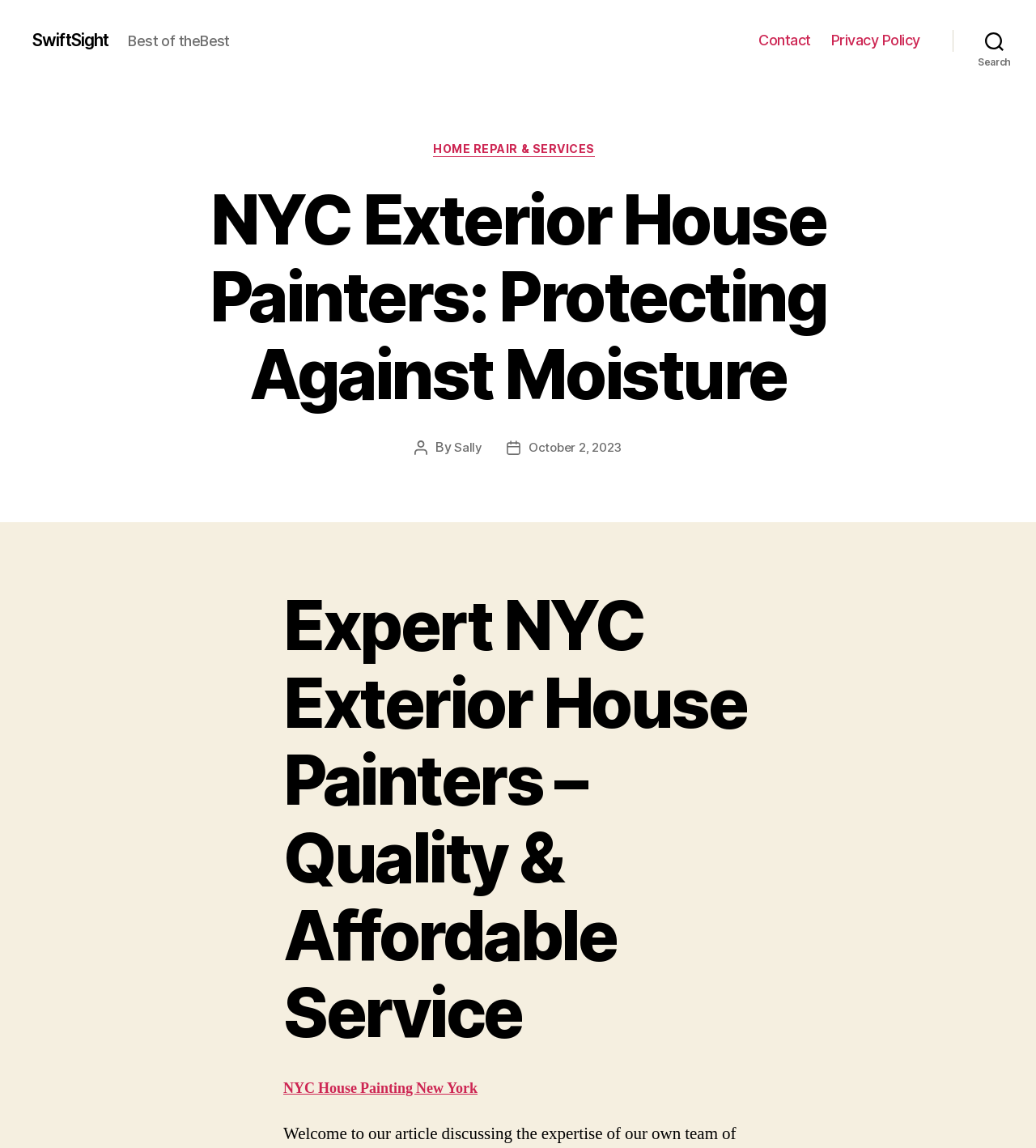Identify the bounding box coordinates of the area you need to click to perform the following instruction: "visit NYC house painting page".

[0.273, 0.942, 0.493, 0.961]